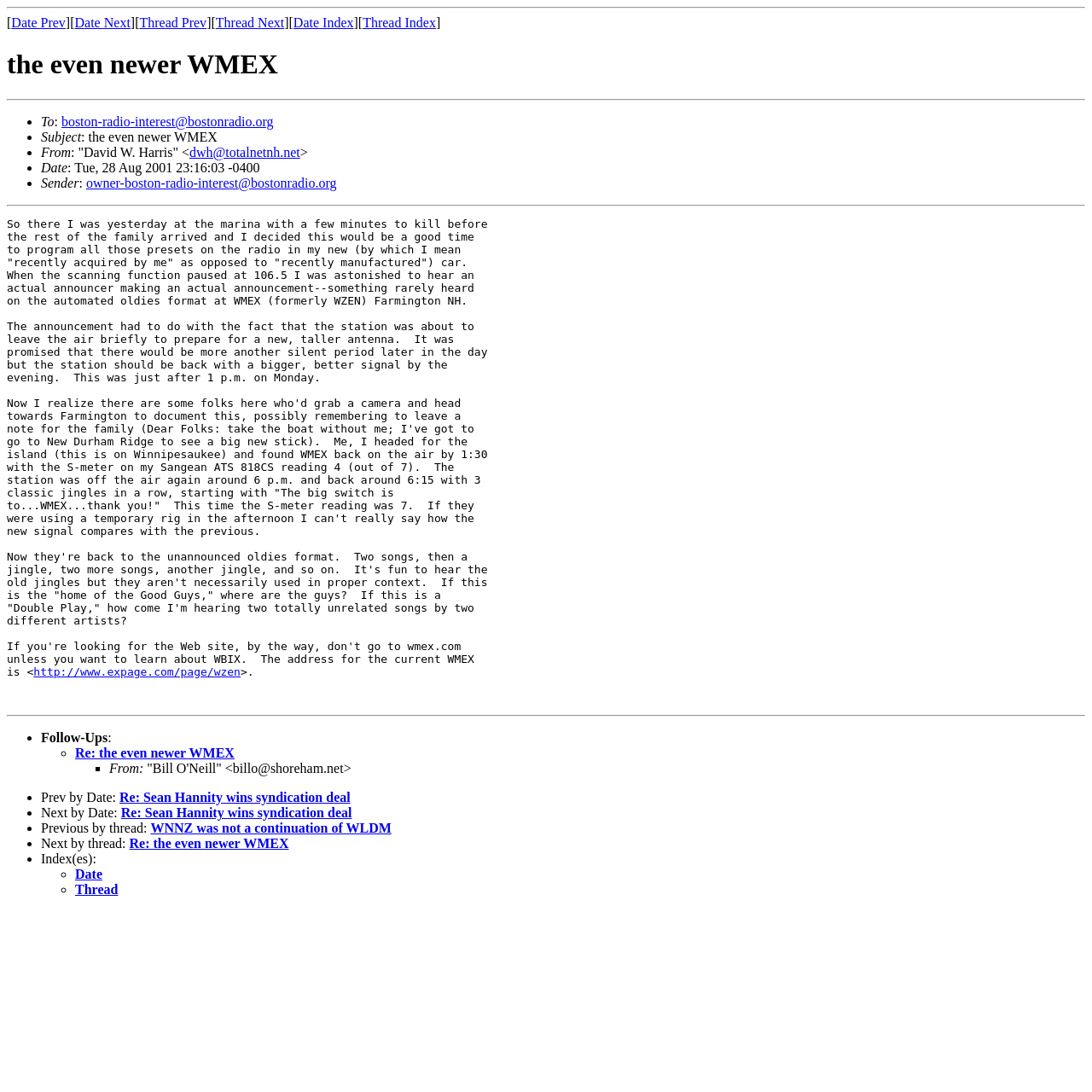What is the date mentioned in the email?
Refer to the image and provide a one-word or short phrase answer.

Tue, 28 Aug 2001 23:16:03 -0400